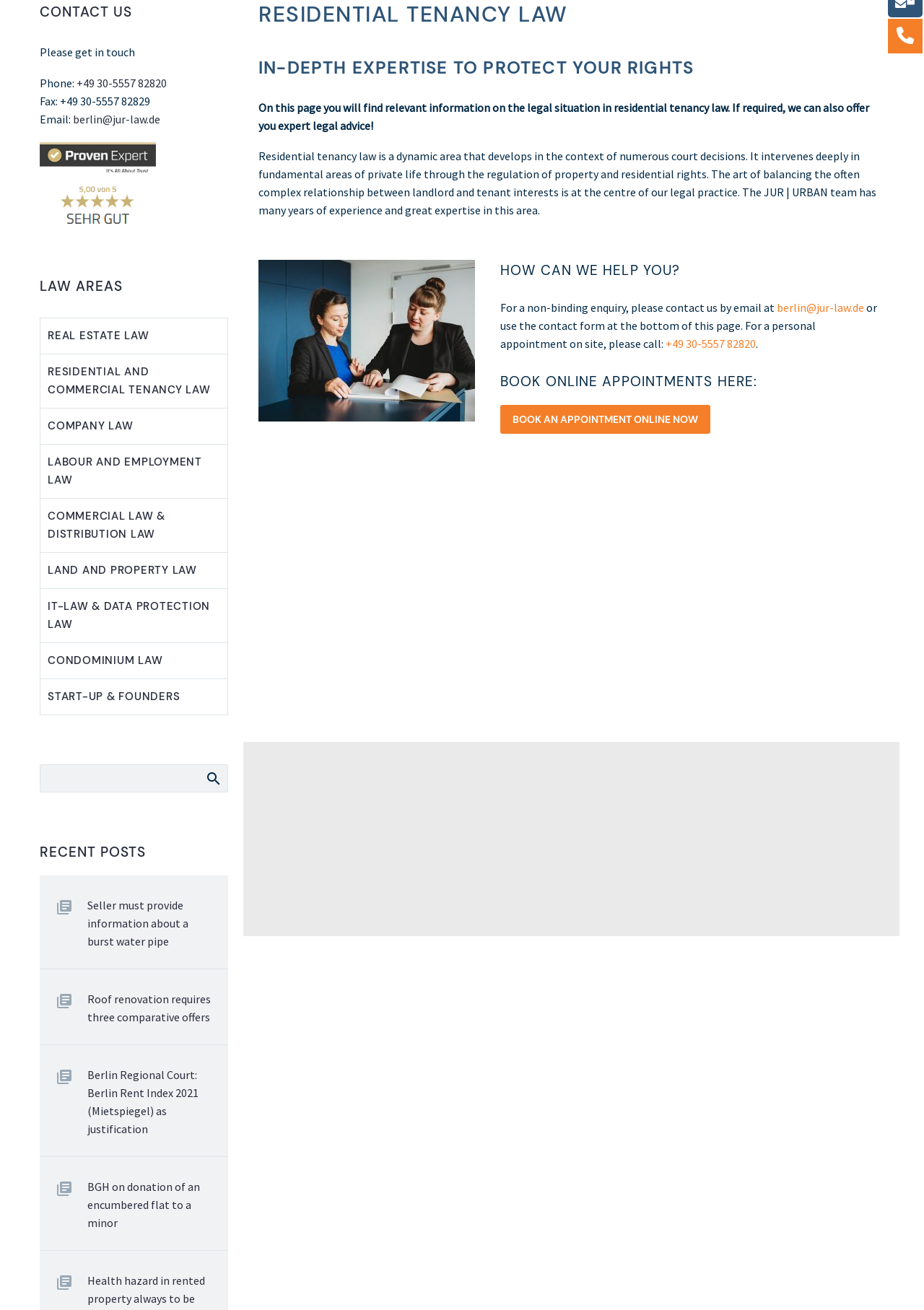Predict the bounding box coordinates of the UI element that matches this description: "LABOUR AND EMPLOYMENT LAW". The coordinates should be in the format [left, top, right, bottom] with each value between 0 and 1.

[0.044, 0.339, 0.246, 0.38]